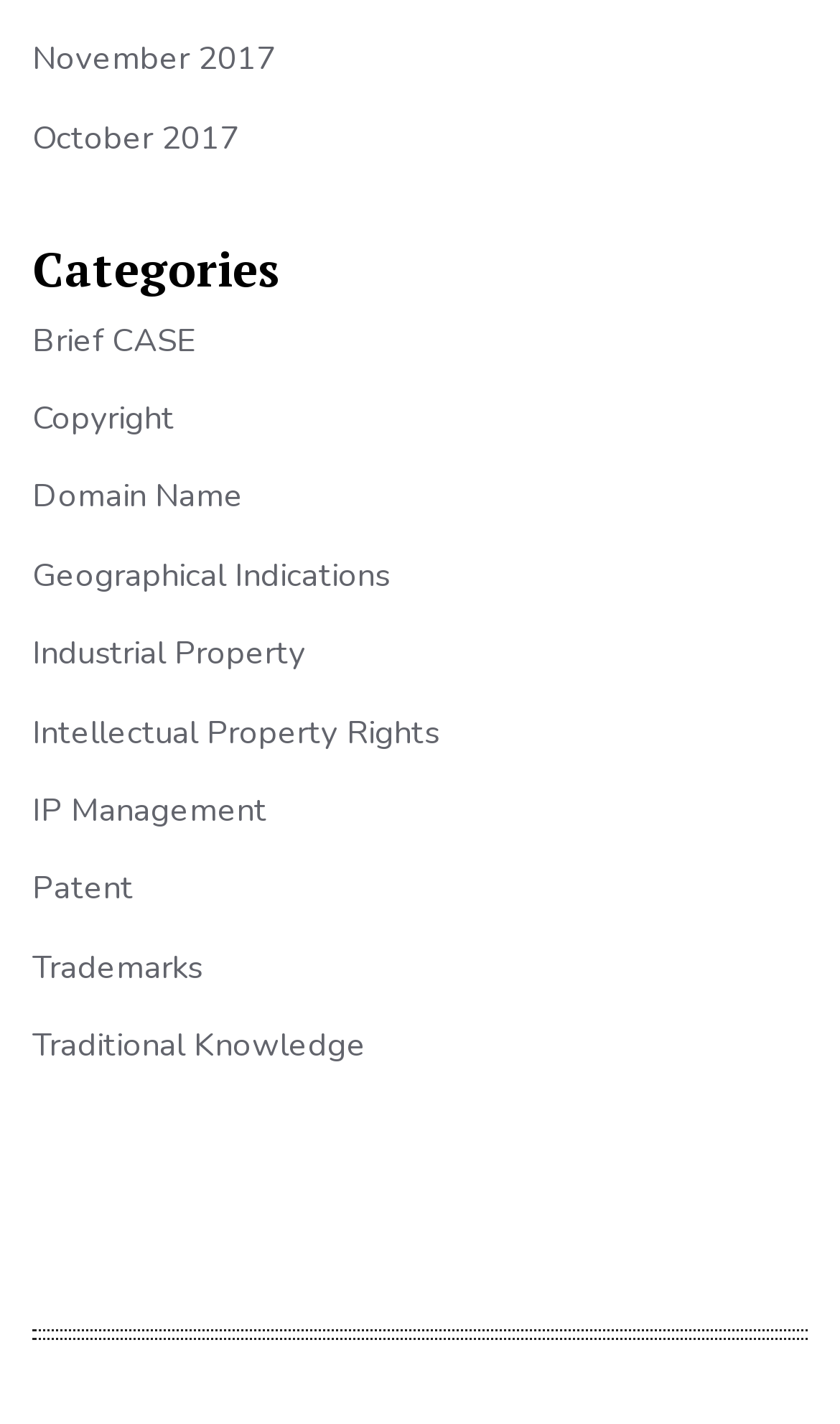Using the provided element description "Patent", determine the bounding box coordinates of the UI element.

[0.038, 0.609, 0.159, 0.639]